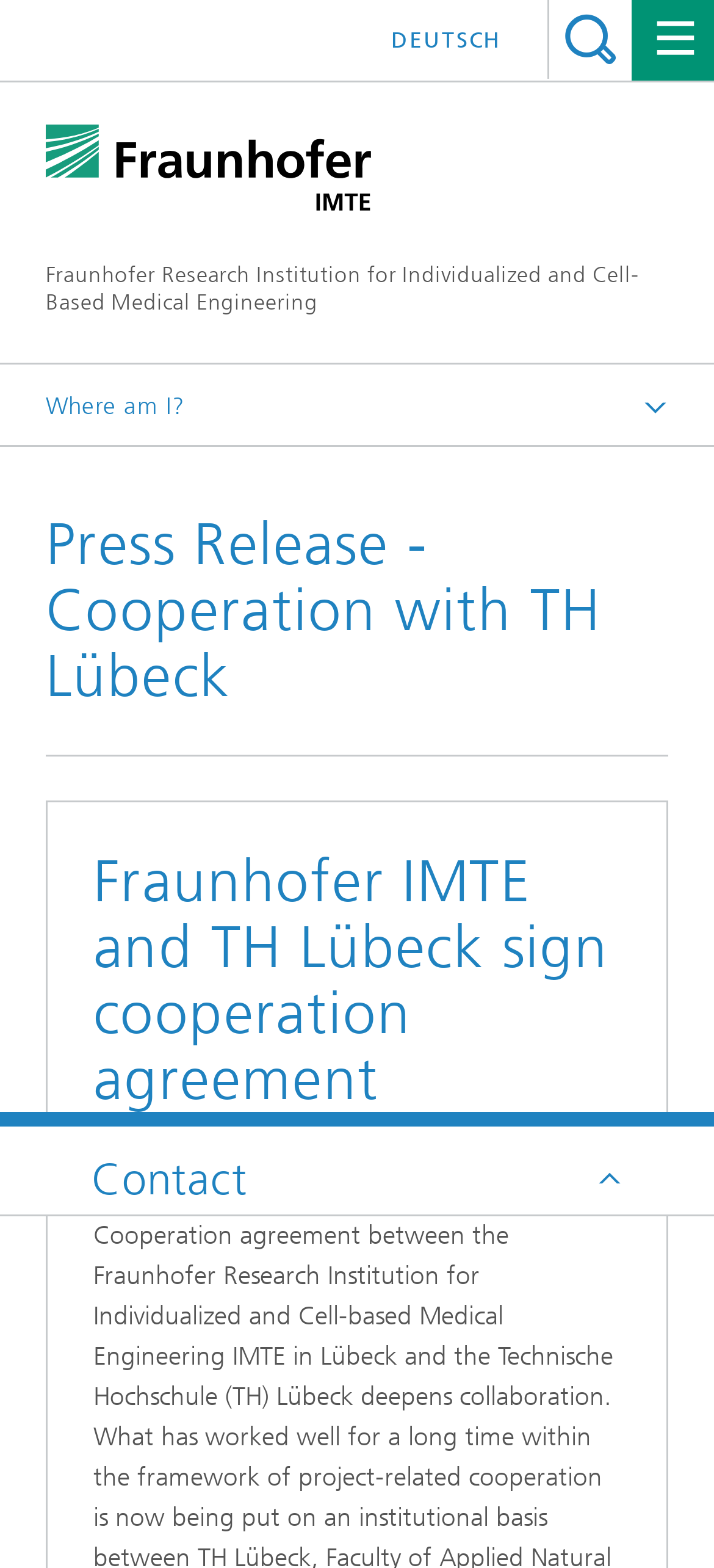Determine the bounding box coordinates of the region I should click to achieve the following instruction: "contact us". Ensure the bounding box coordinates are four float numbers between 0 and 1, i.e., [left, top, right, bottom].

[0.0, 0.718, 1.0, 0.776]